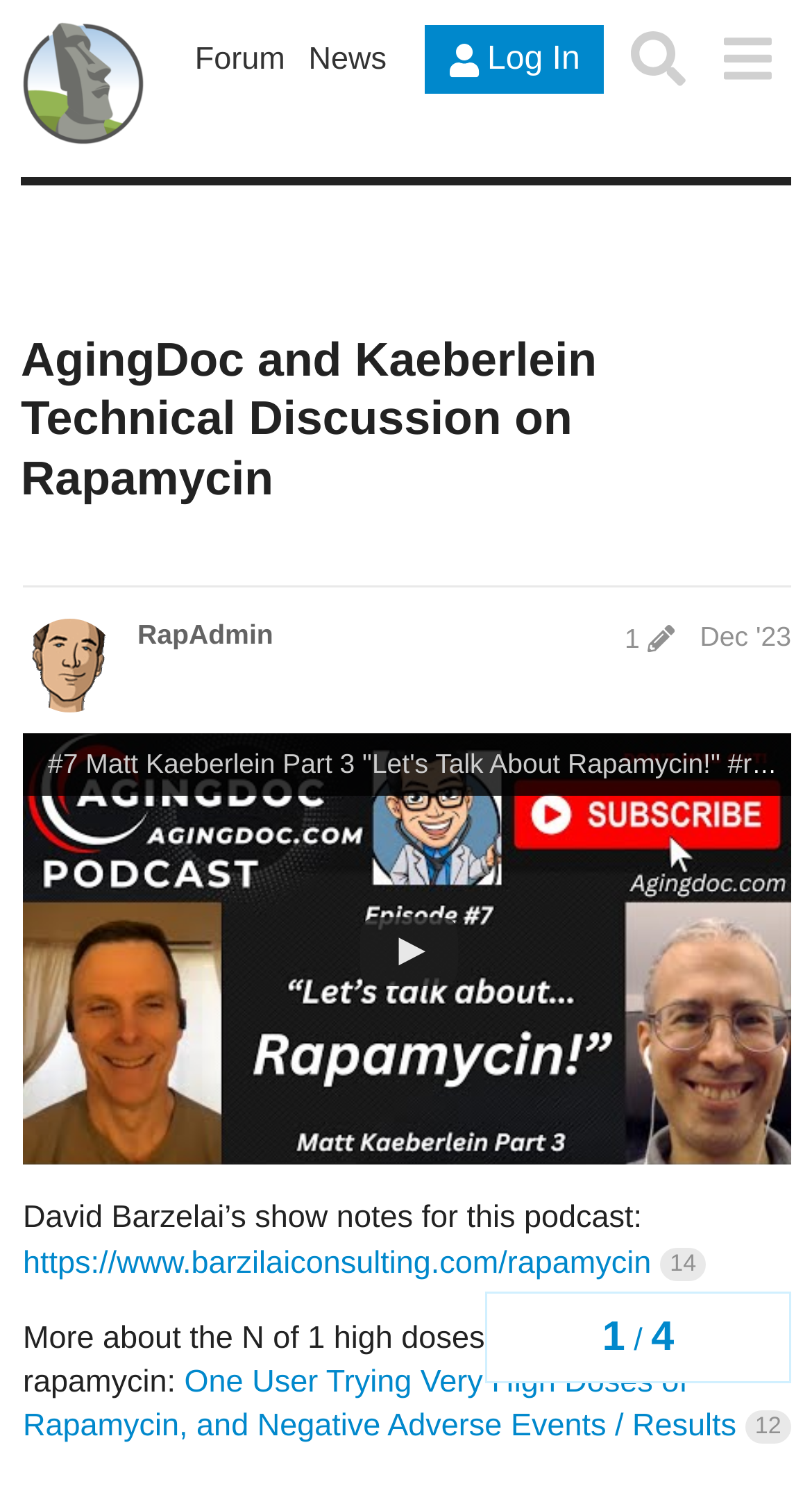Locate the bounding box coordinates of the segment that needs to be clicked to meet this instruction: "Check the link to David Barzelai's show notes".

[0.028, 0.838, 0.87, 0.861]